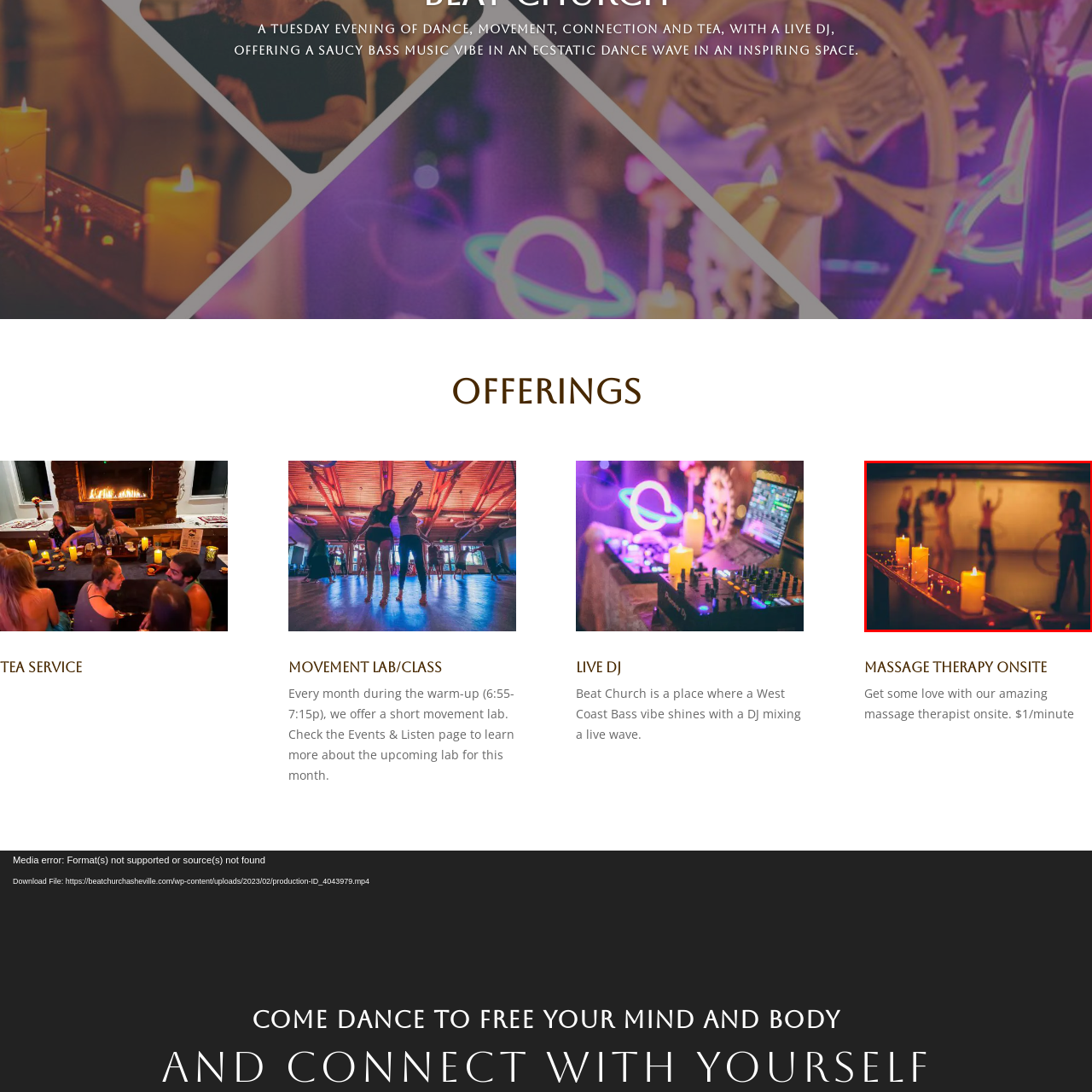Please provide a comprehensive description of the image that is enclosed within the red boundary.

A warm, inviting atmosphere is captured in this image, where flickering candles create a soft glow, illuminating a space dedicated to dance and movement. In the background, several individuals are engaged in spirited dance, some with hula hoops, embodying a sense of freedom and connection. The ambiance suggests an evening filled with energy and joy, perhaps part of an event promoting dance as a form of self-expression. This scene reflects a vibrant community gathering, complemented by a live DJ providing a rhythmic soundscape to enhance the experience. Overall, it invites viewers to immerse themselves in the joyous celebration of movement, connection, and creativity.